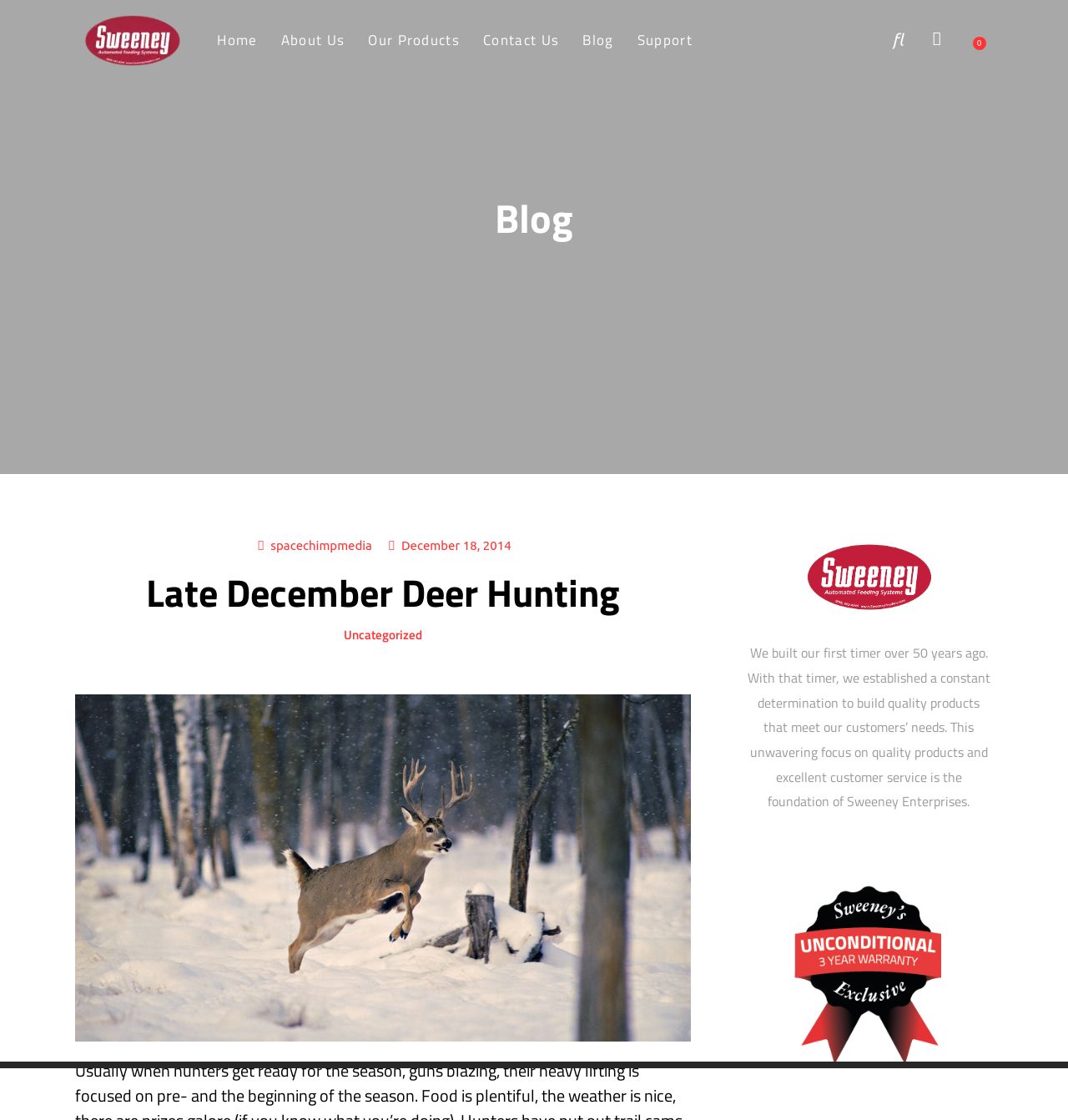Locate the bounding box coordinates of the element that should be clicked to execute the following instruction: "read about Sweeney Feeders".

[0.07, 0.512, 0.647, 0.547]